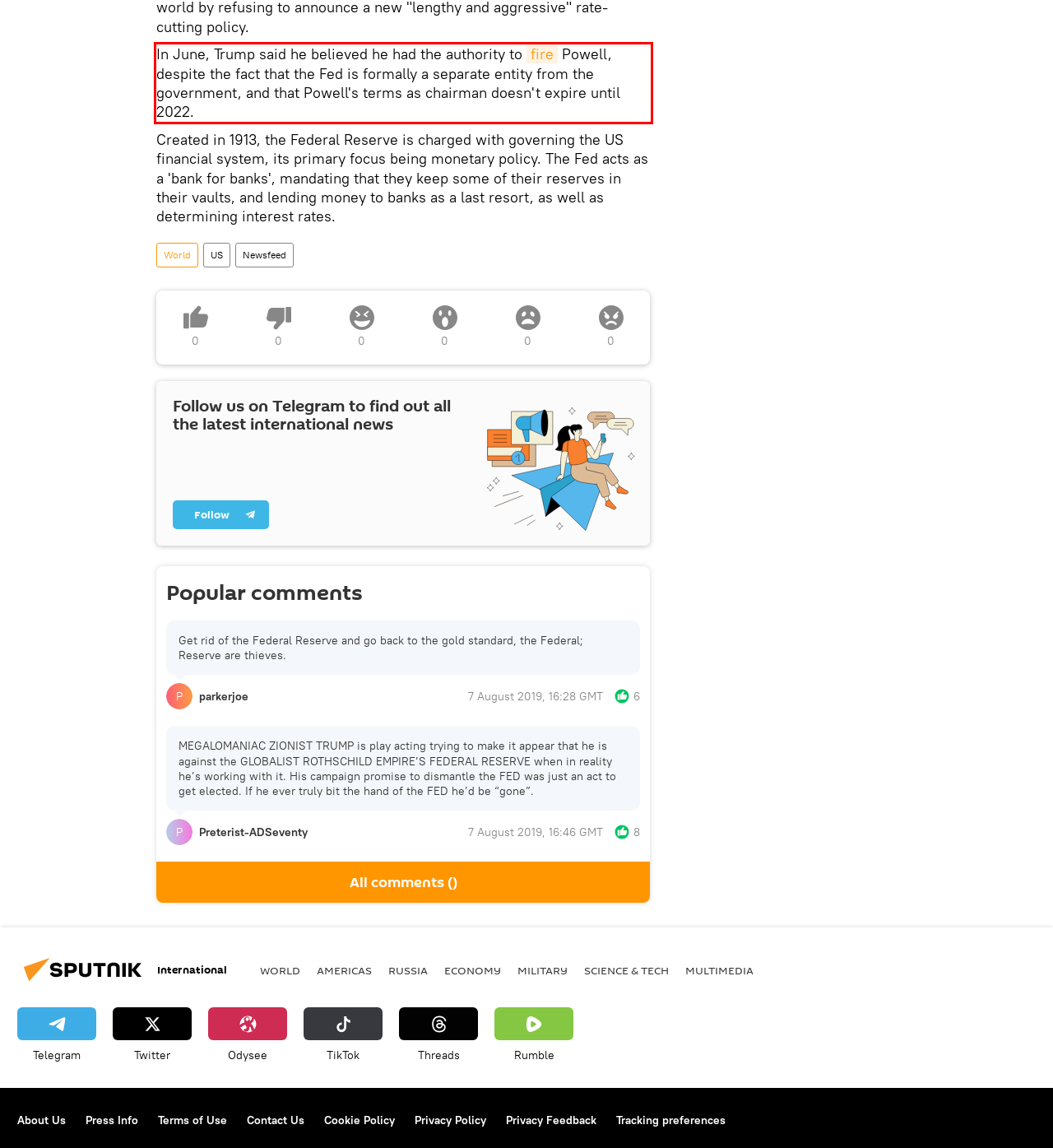Analyze the red bounding box in the provided webpage screenshot and generate the text content contained within.

In June, Trump said he believed he had the authority to fire Powell, despite the fact that the Fed is formally a separate entity from the government, and that Powell's terms as chairman doesn't expire until 2022.